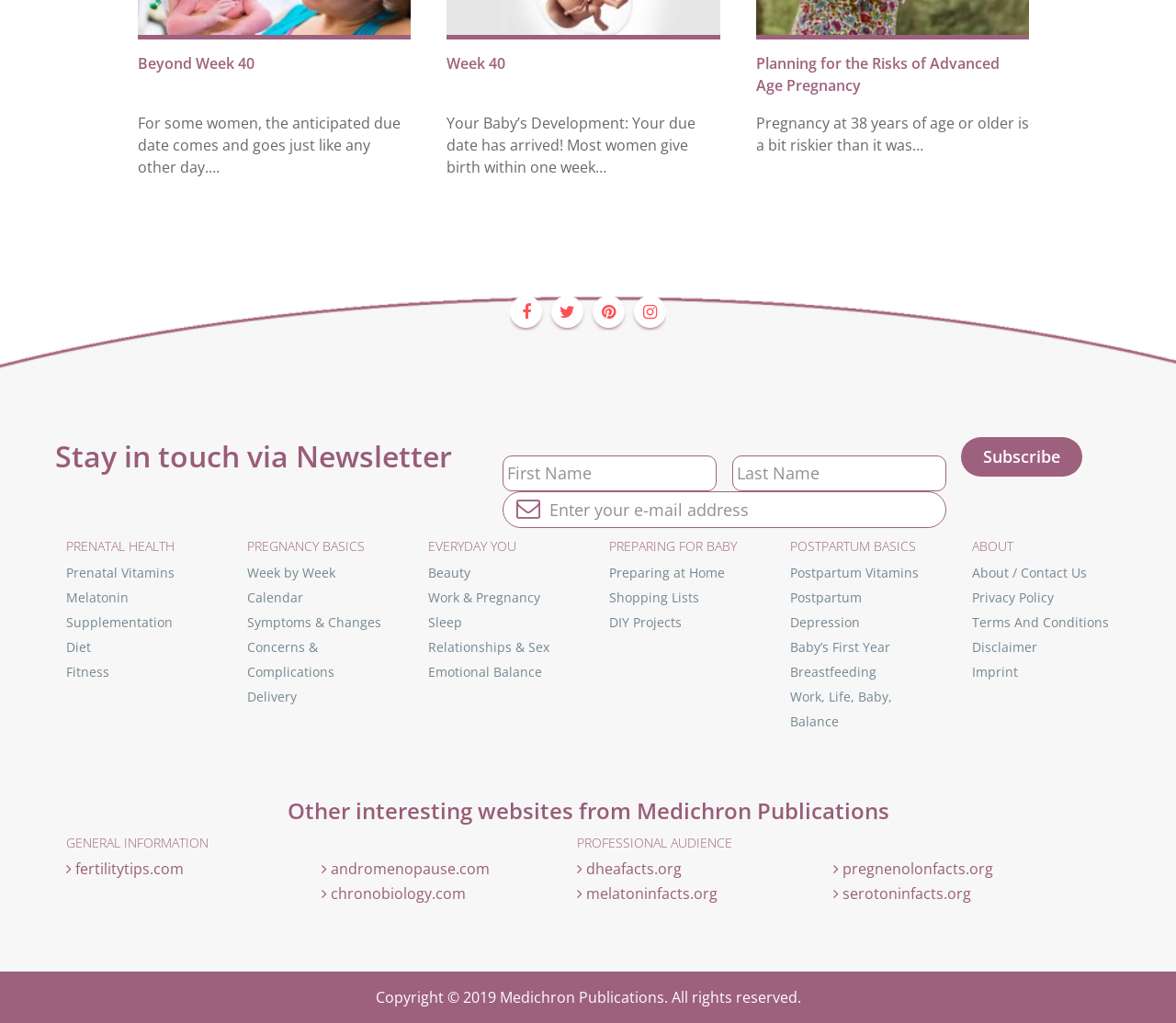How many headings are there on this webpage?
Respond with a short answer, either a single word or a phrase, based on the image.

8